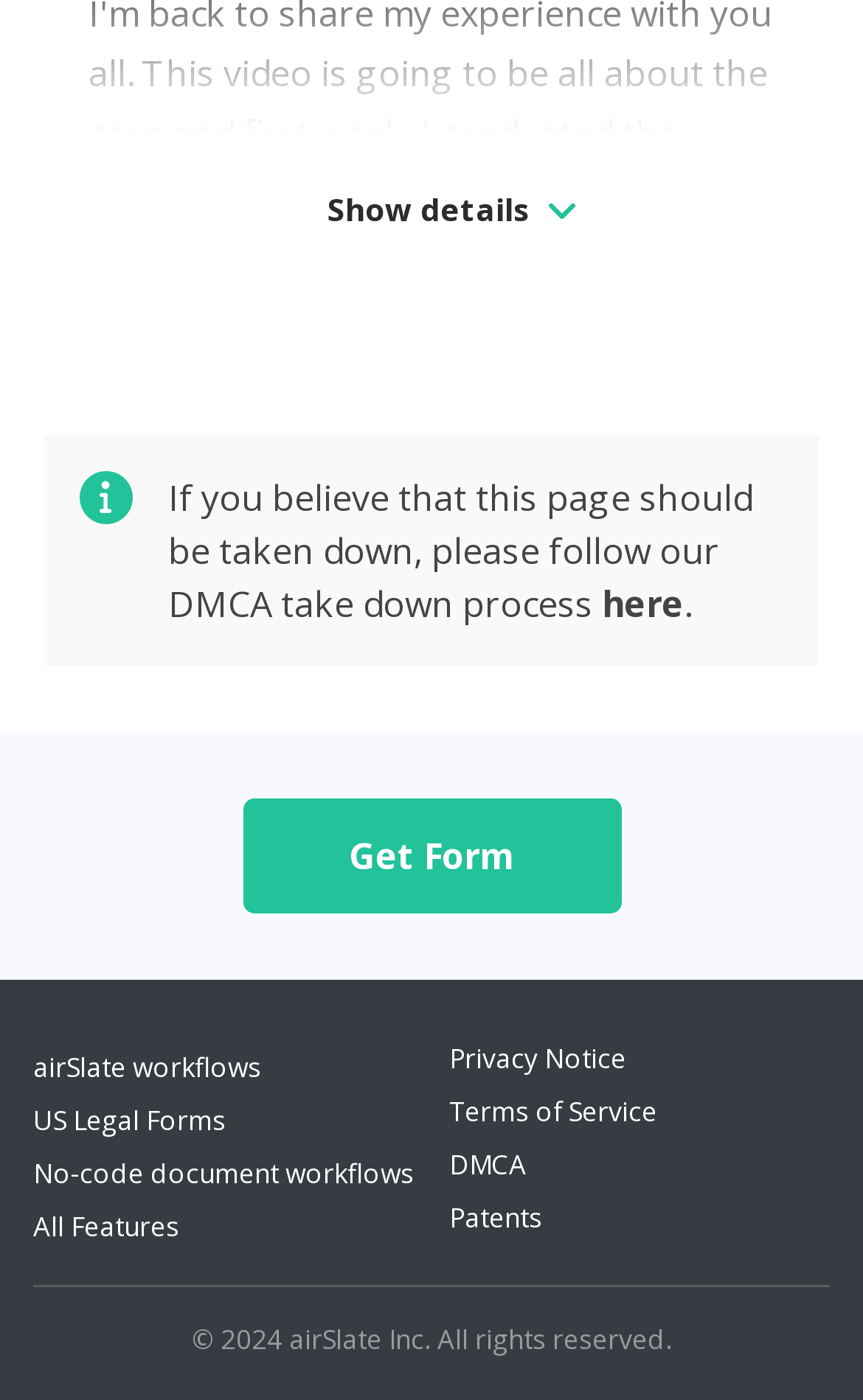Using the webpage screenshot, find the UI element described by Patents. Provide the bounding box coordinates in the format (top-left x, top-left y, bottom-right x, bottom-right y), ensuring all values are floating point numbers between 0 and 1.

[0.521, 0.856, 0.628, 0.883]